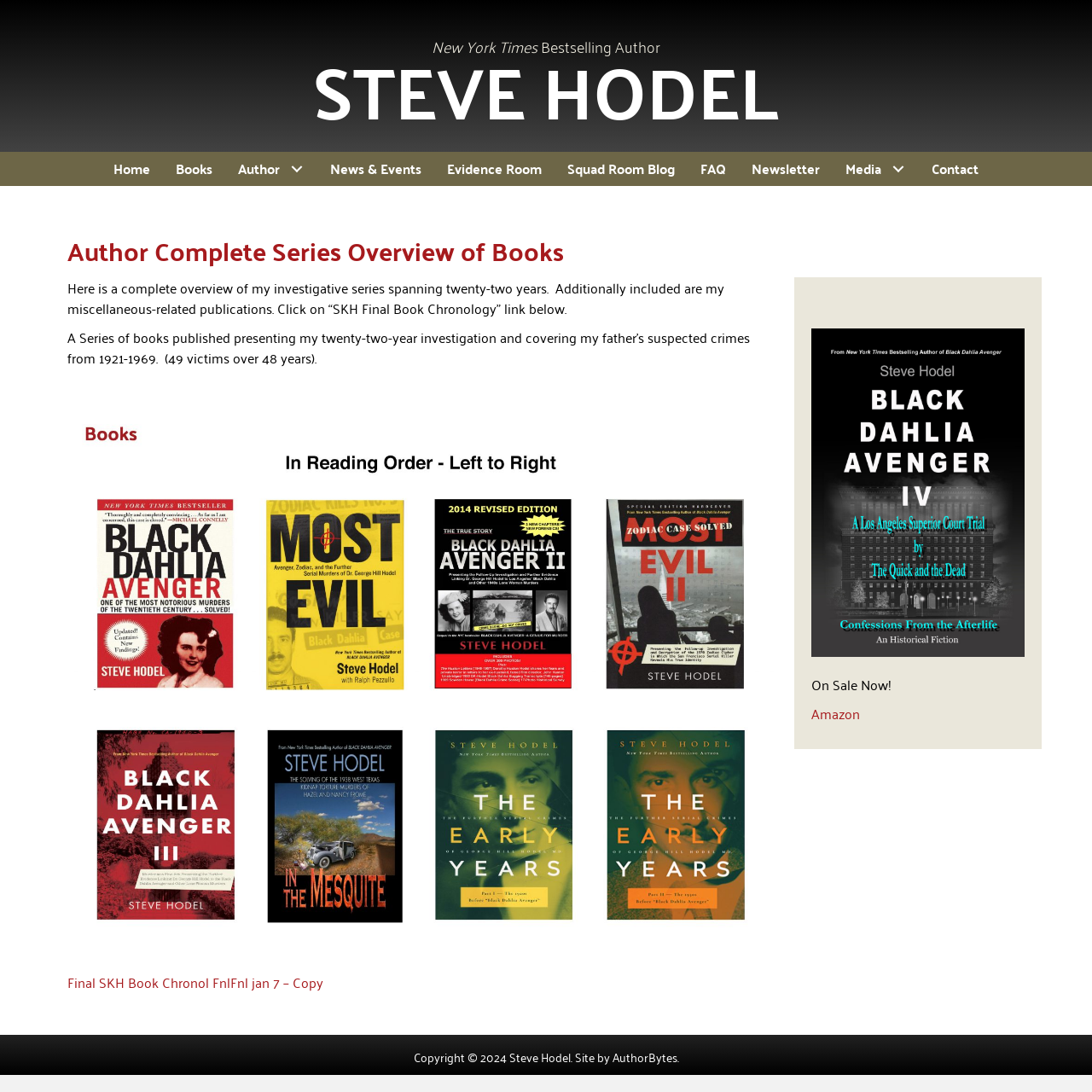What is the author's name?
Provide a detailed answer to the question, using the image to inform your response.

The author's name is mentioned in the navigation menu as 'New York Times Bestselling Author STEVE HODEL' and also in the copyright information at the bottom of the page as 'Copyright © 2024 Steve Hodel'.